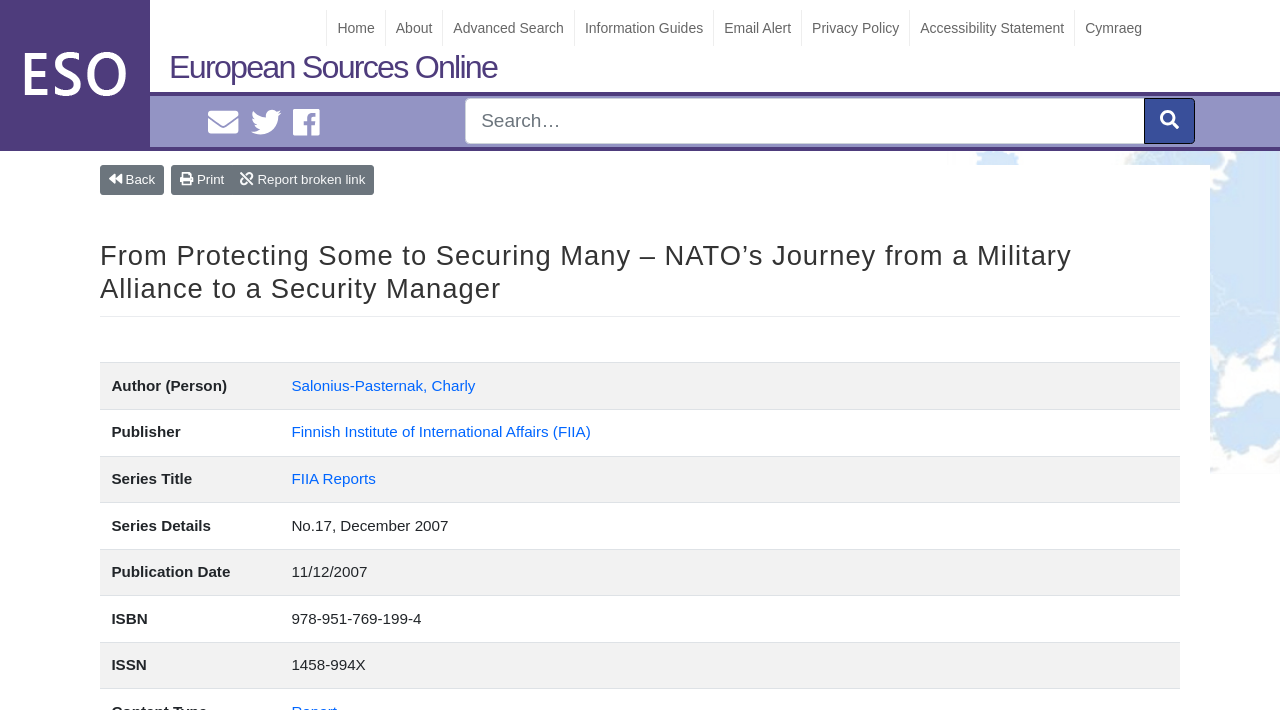Write a detailed summary of the webpage, including text, images, and layout.

This webpage is about a research paper titled "From Protecting Some to Securing Many – NATO’s Journey from a Military Alliance to a Security Manager" from European Sources Online. 

At the top left corner, there is a "Skip to content" link. Next to it, there is a link to "European Sources Online". On the top right corner, there are several links to navigate to different sections of the website, including "Home", "About", "Advanced Search", "Information Guides", "Email Alert", "Privacy Policy", "Accessibility Statement", and "Cymraeg". 

Below these links, there are three social media links: "Email EuroInfoHub@cardiff.ac.uk", "Cardiff EDC Twitter", and "Cardiff EDC Facebook". 

On the top center, there is a search bar with a "Search" button. 

Below the search bar, there is a header section with the title of the research paper. 

Under the header, there is a table with five rows, each containing information about the research paper. The first row shows the author's name, Charly Salonius-Pasternak. The second row shows the publisher, Finnish Institute of International Affairs (FIIA). The third row shows the series title, FIIA Reports. The fourth row shows the series details, No.17, December 2007. The fifth row shows the publication date, 11/12/2007. The sixth row shows the ISBN, 978-951-769-199-4. The seventh row shows the ISSN, 1458-994X.